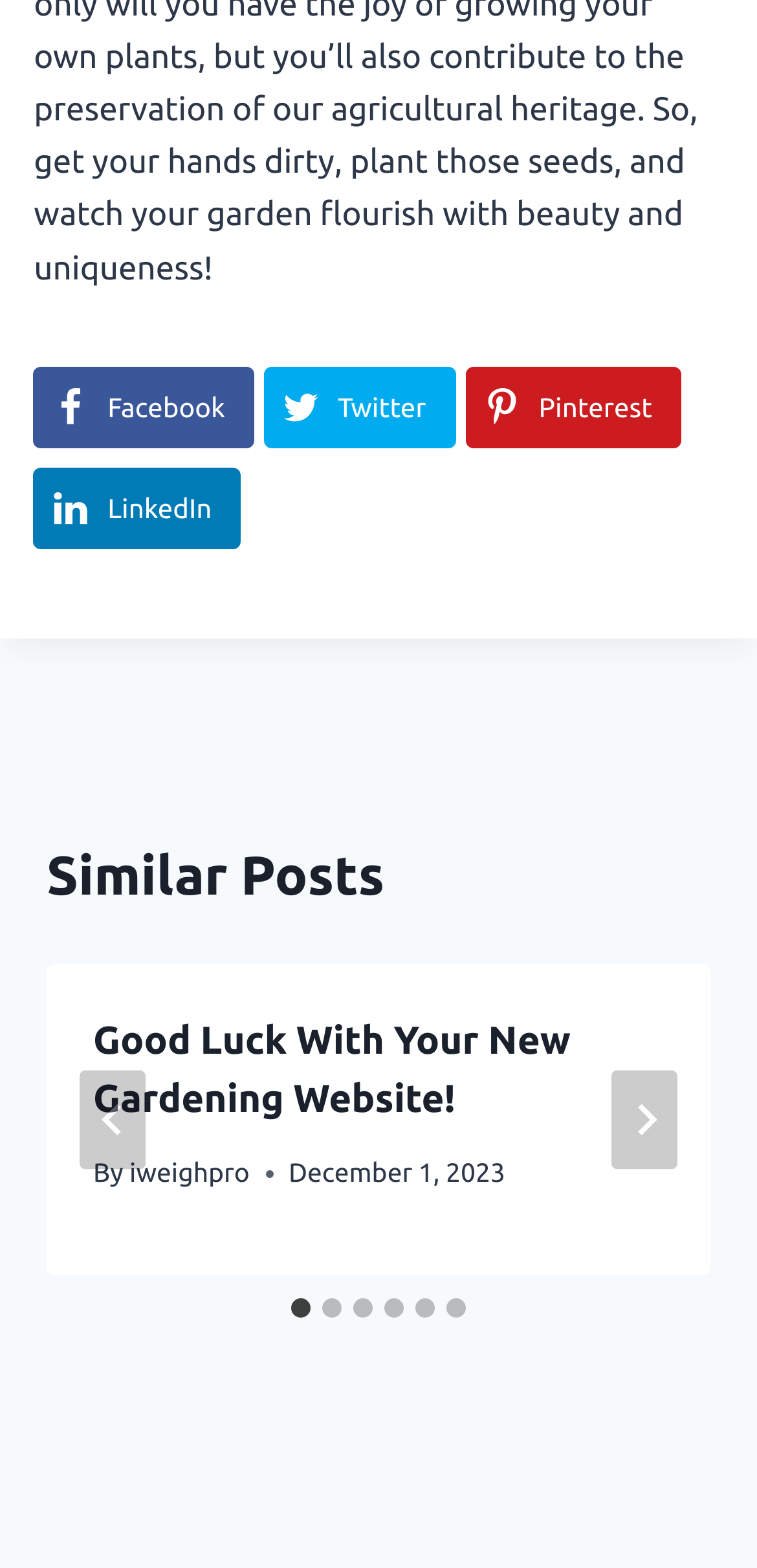Provide a brief response to the question using a single word or phrase: 
How many social media links are at the top?

4